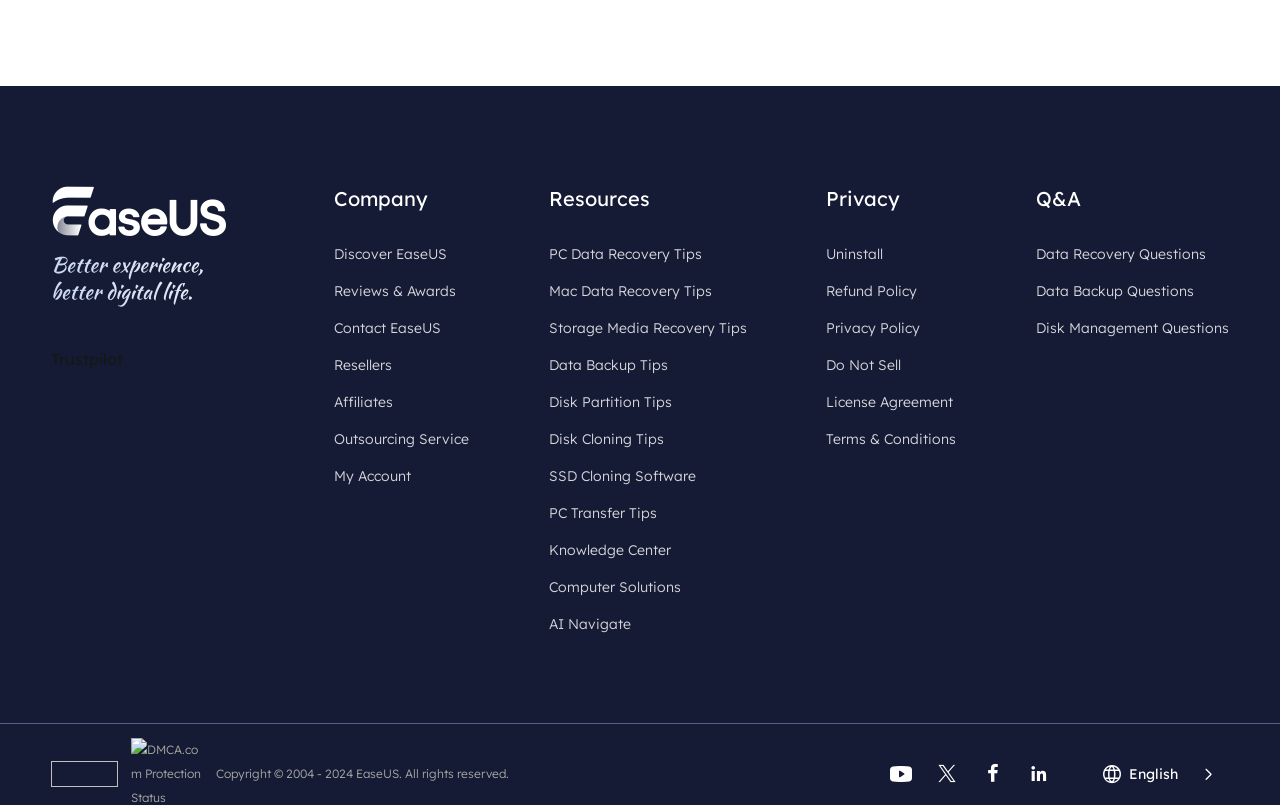From the webpage screenshot, identify the region described by Storage Media Recovery Tips. Provide the bounding box coordinates as (top-left x, top-left y, bottom-right x, bottom-right y), with each value being a floating point number between 0 and 1.

[0.429, 0.391, 0.583, 0.424]